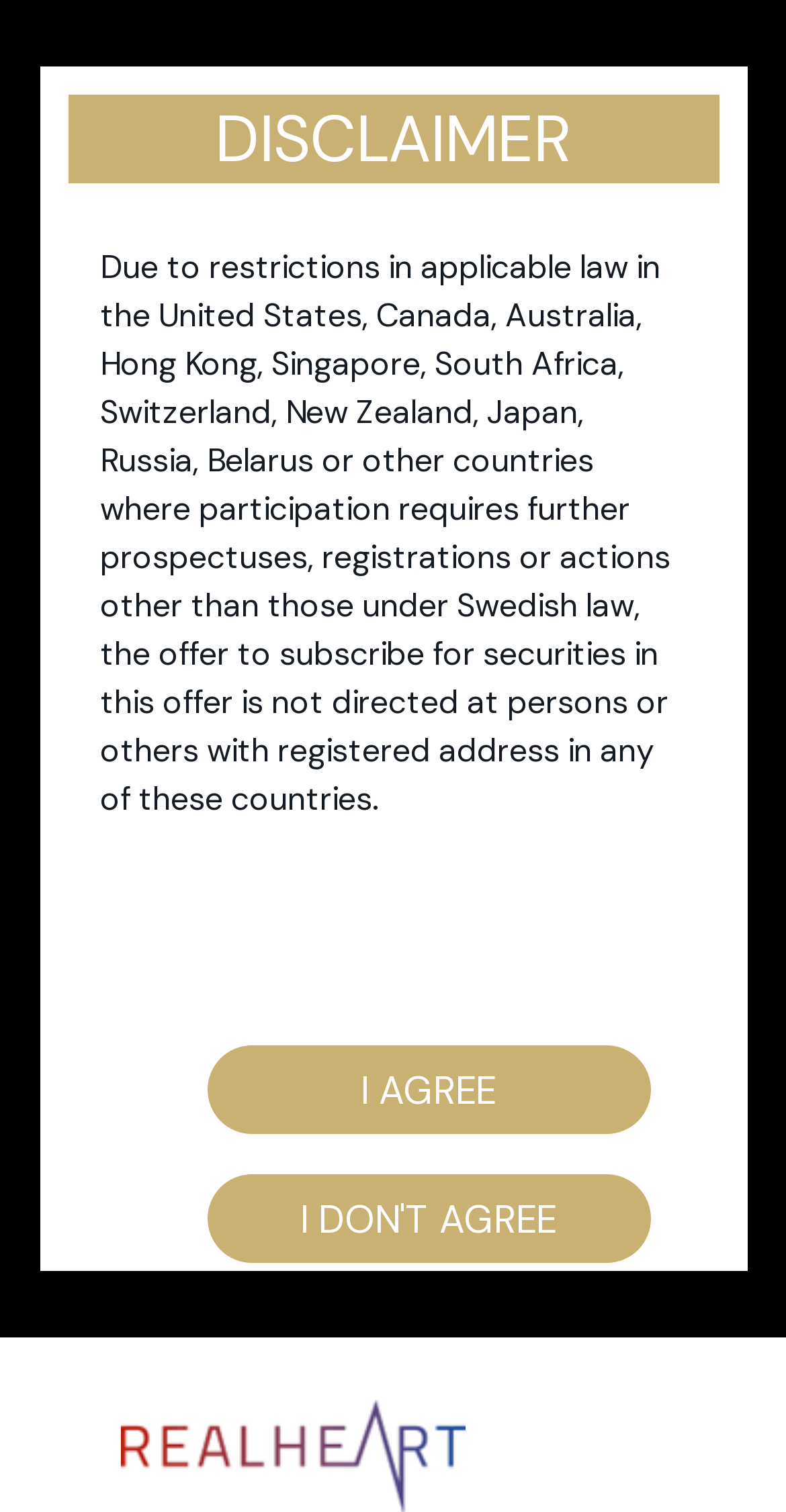Determine the bounding box coordinates of the region that needs to be clicked to achieve the task: "Go back to all cases".

[0.154, 0.759, 0.254, 0.798]